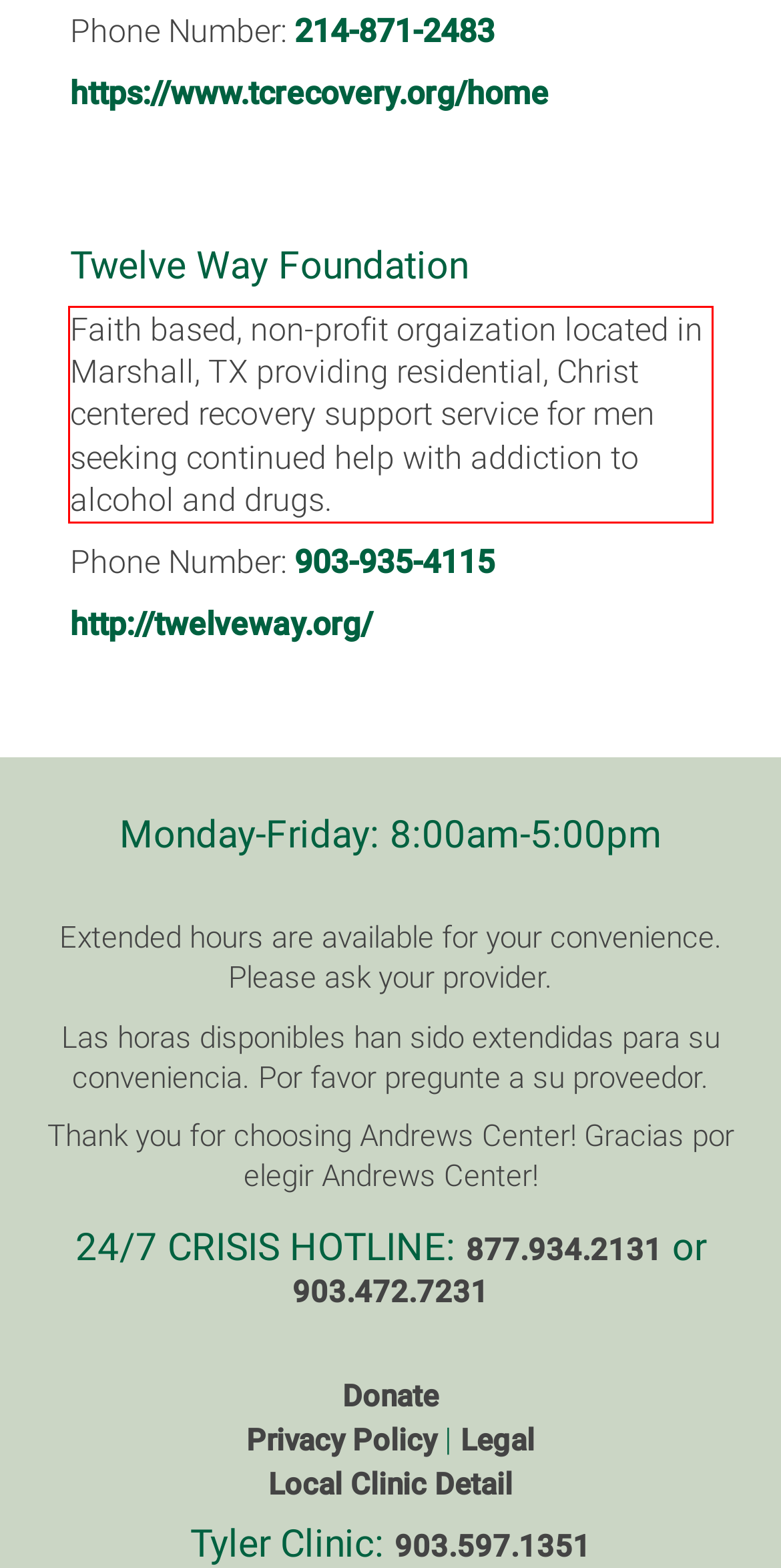There is a UI element on the webpage screenshot marked by a red bounding box. Extract and generate the text content from within this red box.

Faith based, non-profit orgaization located in Marshall, TX providing residential, Christ centered recovery support service for men seeking continued help with addiction to alcohol and drugs.